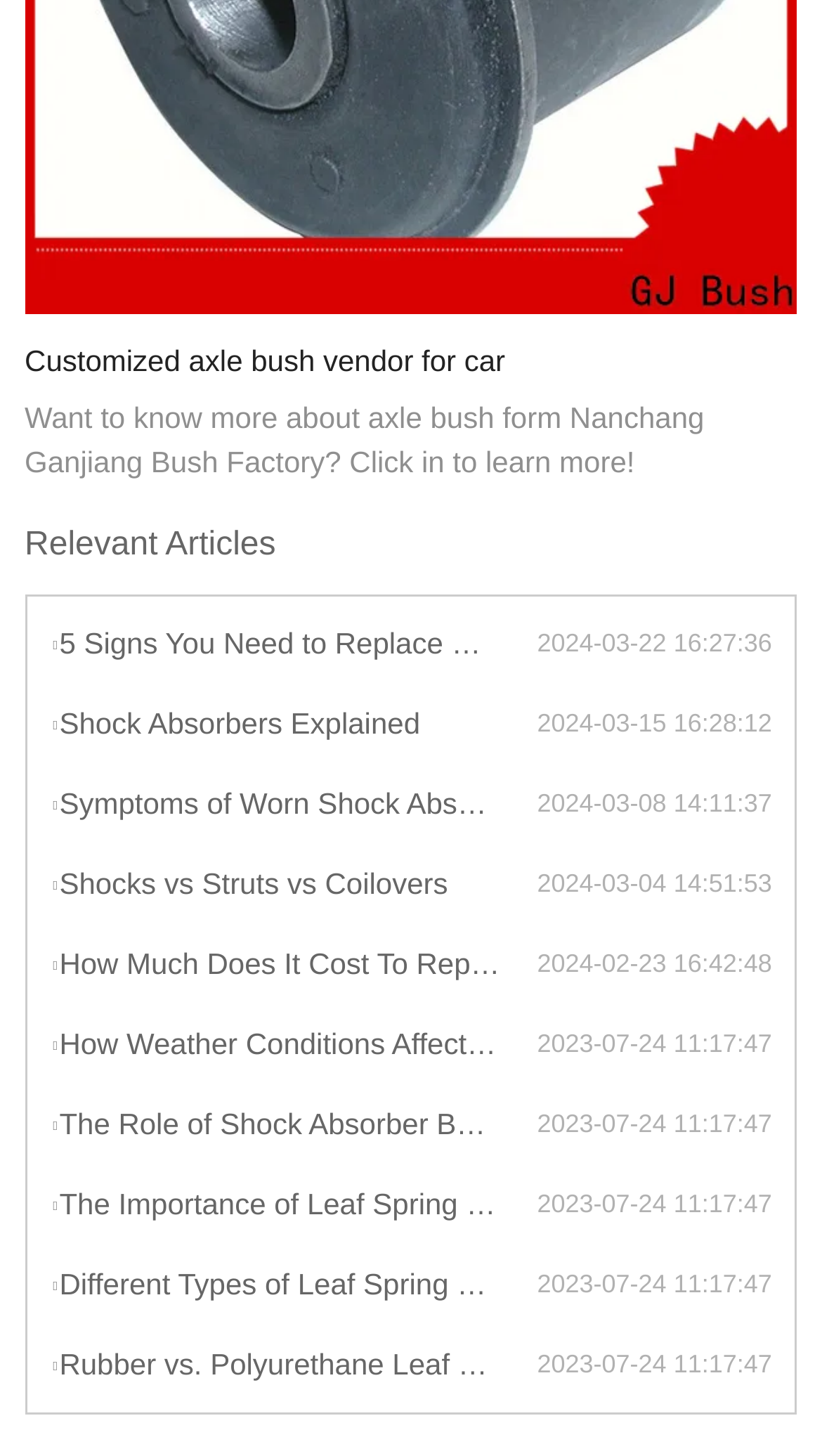Using the format (top-left x, top-left y, bottom-right x, bottom-right y), provide the bounding box coordinates for the described UI element. All values should be floating point numbers between 0 and 1: Shocks vs Struts vs Coilovers

[0.061, 0.591, 0.653, 0.625]